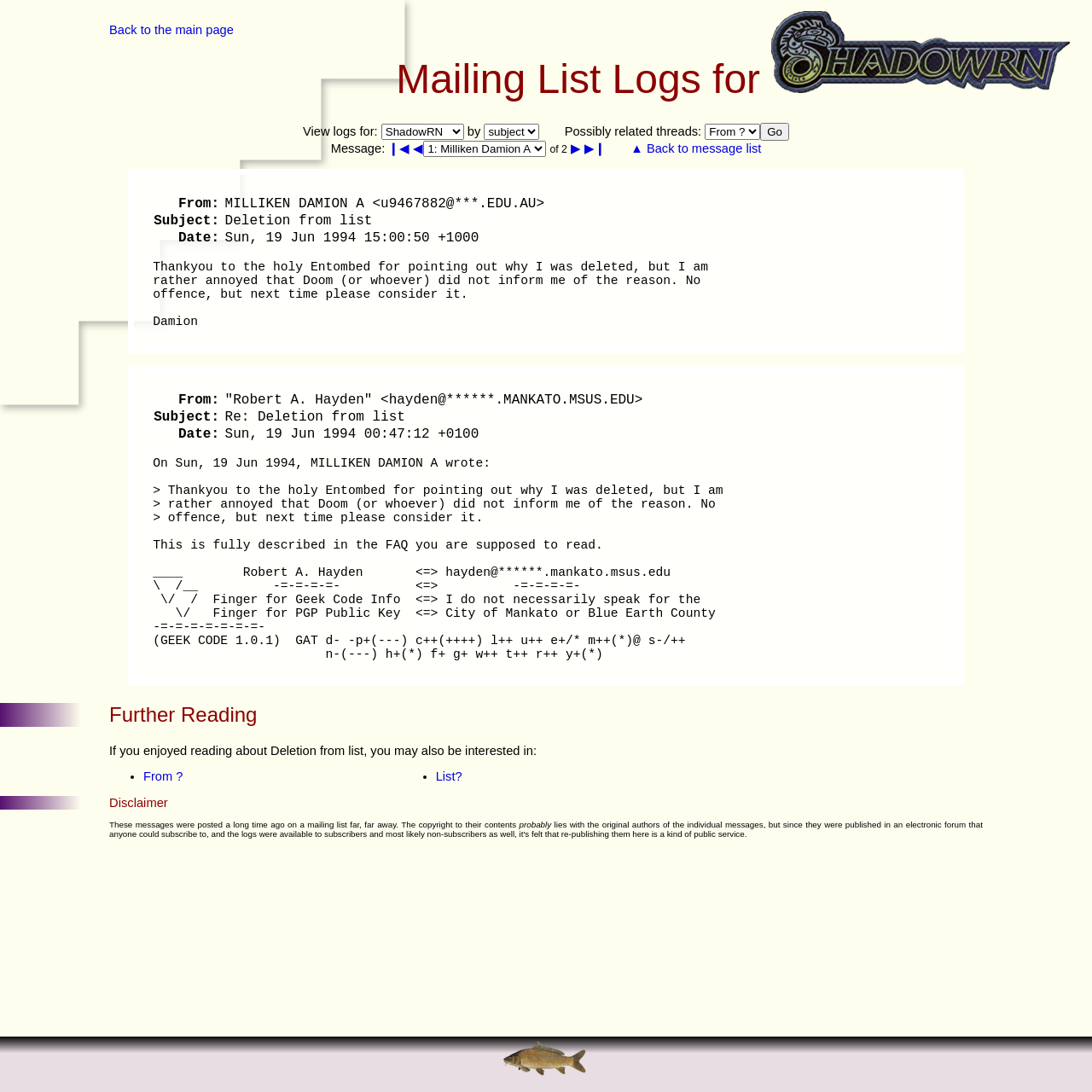Please specify the bounding box coordinates for the clickable region that will help you carry out the instruction: "Click the '▲ Back to message list' link".

[0.578, 0.13, 0.697, 0.142]